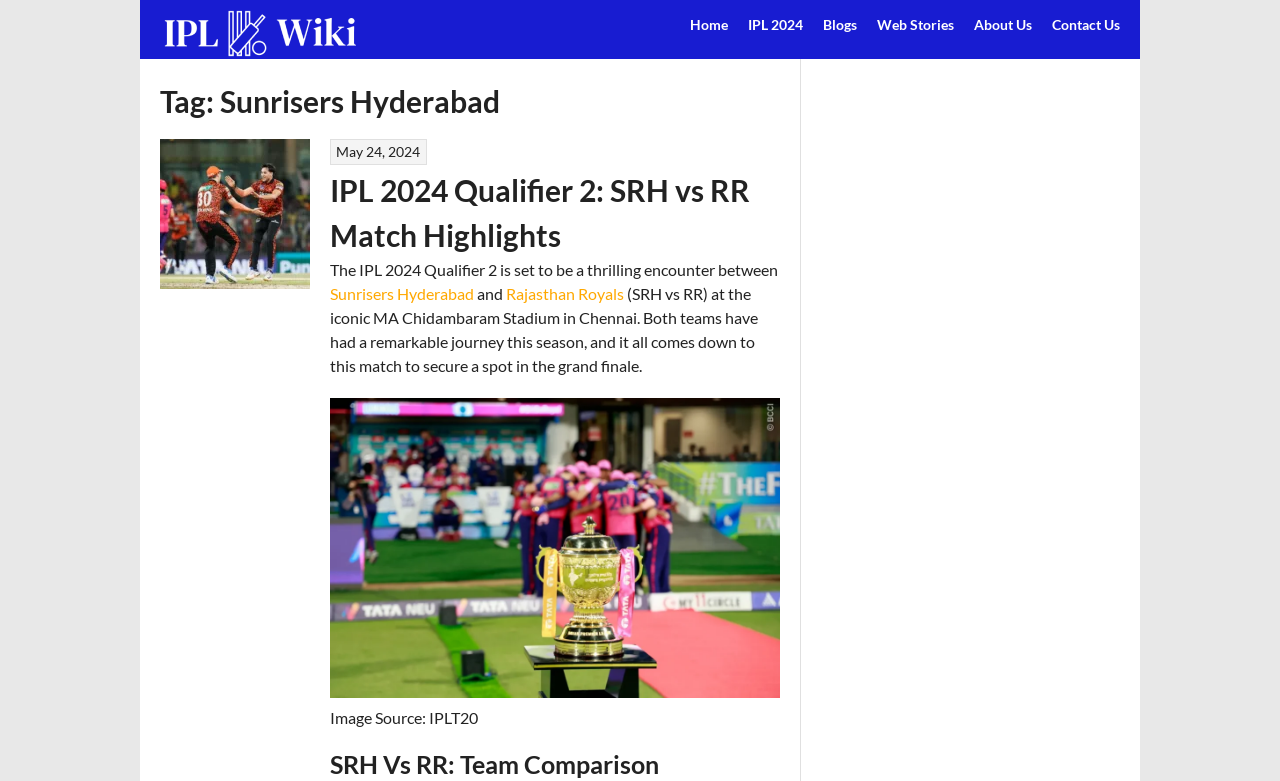Pinpoint the bounding box coordinates of the clickable area needed to execute the instruction: "view SRH vs RR match highlights". The coordinates should be specified as four float numbers between 0 and 1, i.e., [left, top, right, bottom].

[0.258, 0.22, 0.586, 0.324]